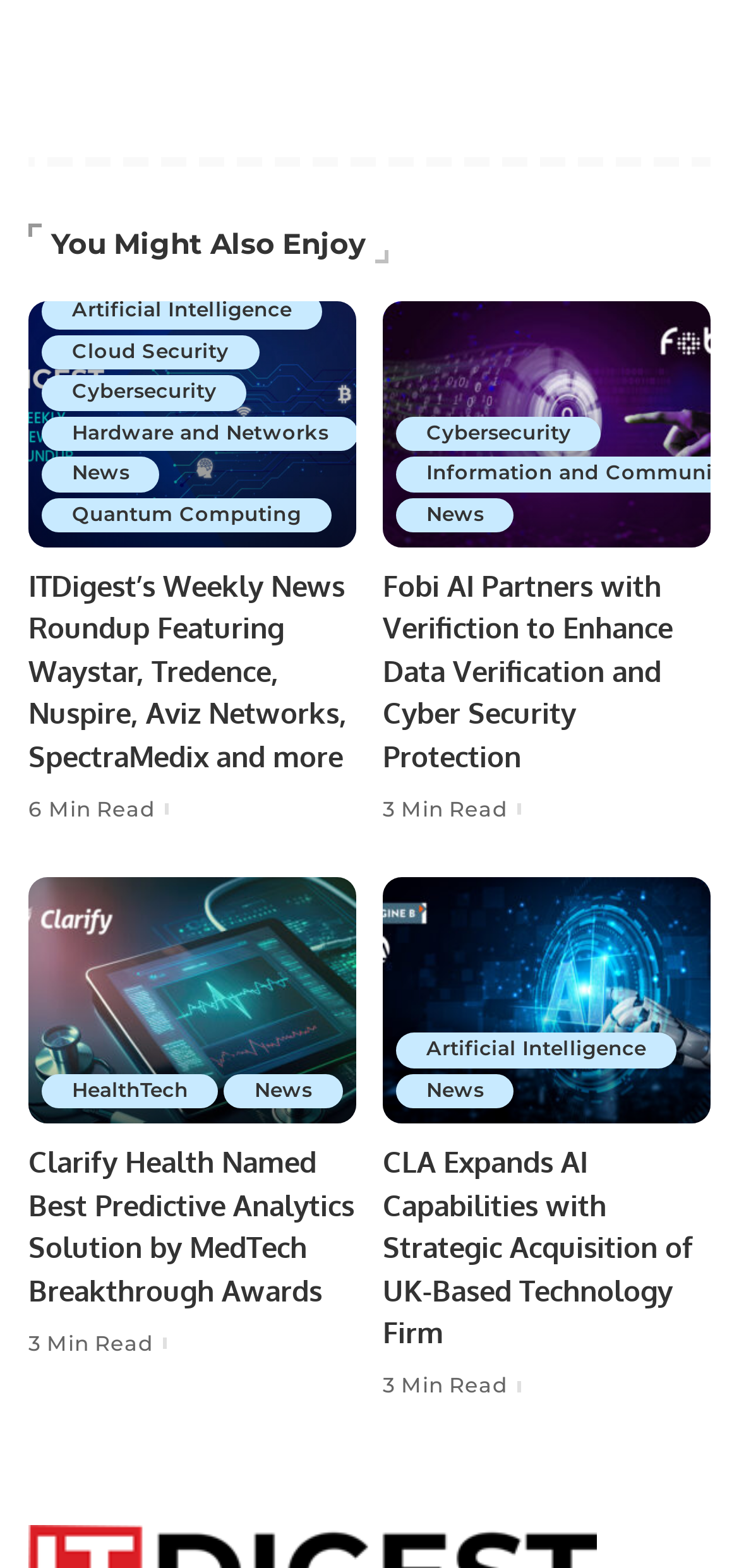Identify the bounding box coordinates of the clickable region necessary to fulfill the following instruction: "Click on the link to read about ITDigest’s Weekly News Roundup". The bounding box coordinates should be four float numbers between 0 and 1, i.e., [left, top, right, bottom].

[0.038, 0.192, 0.482, 0.349]